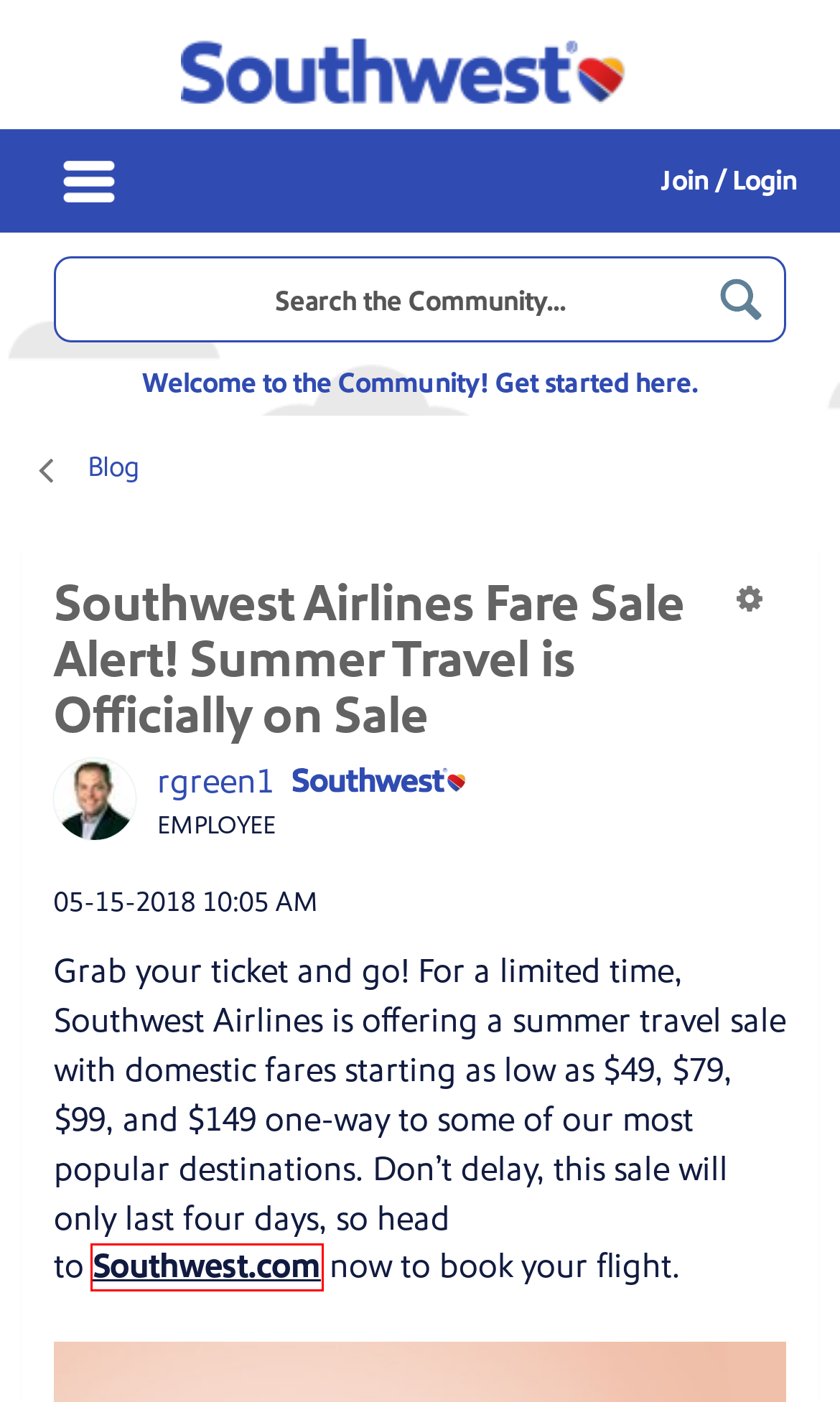Given a screenshot of a webpage with a red bounding box highlighting a UI element, choose the description that best corresponds to the new webpage after clicking the element within the red bounding box. Here are your options:
A. About rgreen1 - The Southwest Airlines Community
B. Help Center
C. About WWWatchdog - The Southwest Airlines Community
D. Southwest Mobile App | Southwest Airlines
E. Southwest Airlines | Book Flights, Make Reservations & Plan a Trip
F. Sign In/Join - The Southwest Airlines Community
G. Welcome to the Southwest Airlines Community! - The Southwest Airlines Community
H. Email Signup | Southwest Airlines

E